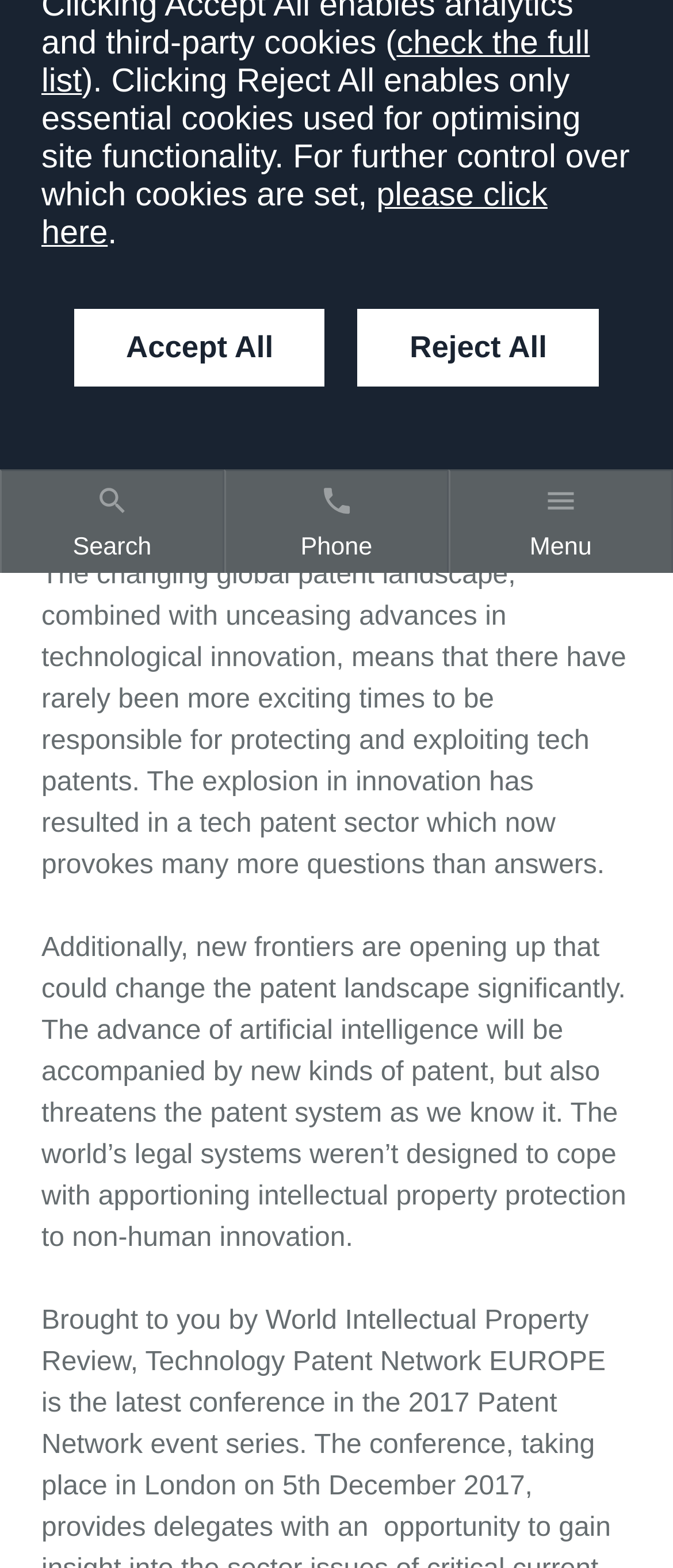Locate the bounding box of the UI element based on this description: "Reject All". Provide four float numbers between 0 and 1 as [left, top, right, bottom].

[0.532, 0.197, 0.89, 0.247]